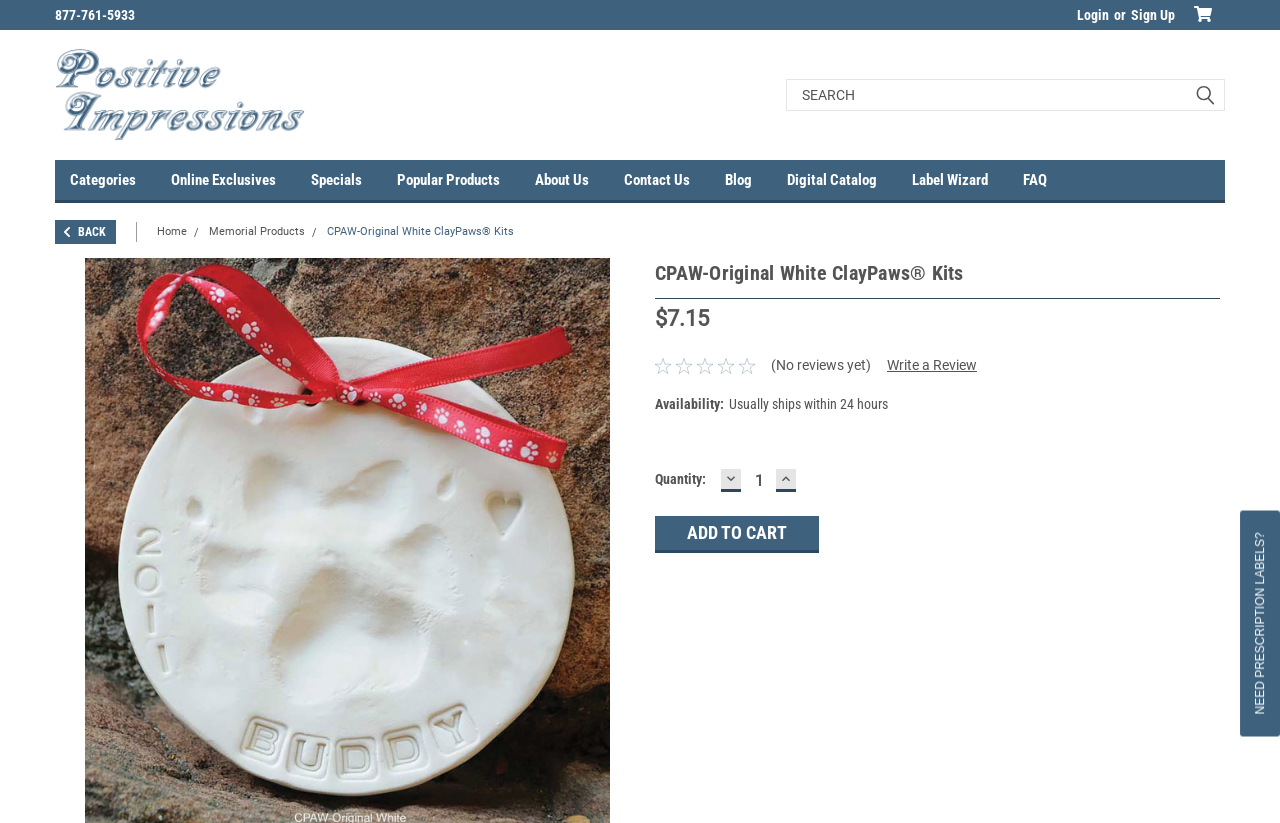Find the bounding box coordinates of the area that needs to be clicked in order to achieve the following instruction: "Browse categories". The coordinates should be specified as four float numbers between 0 and 1, i.e., [left, top, right, bottom].

[0.055, 0.194, 0.134, 0.243]